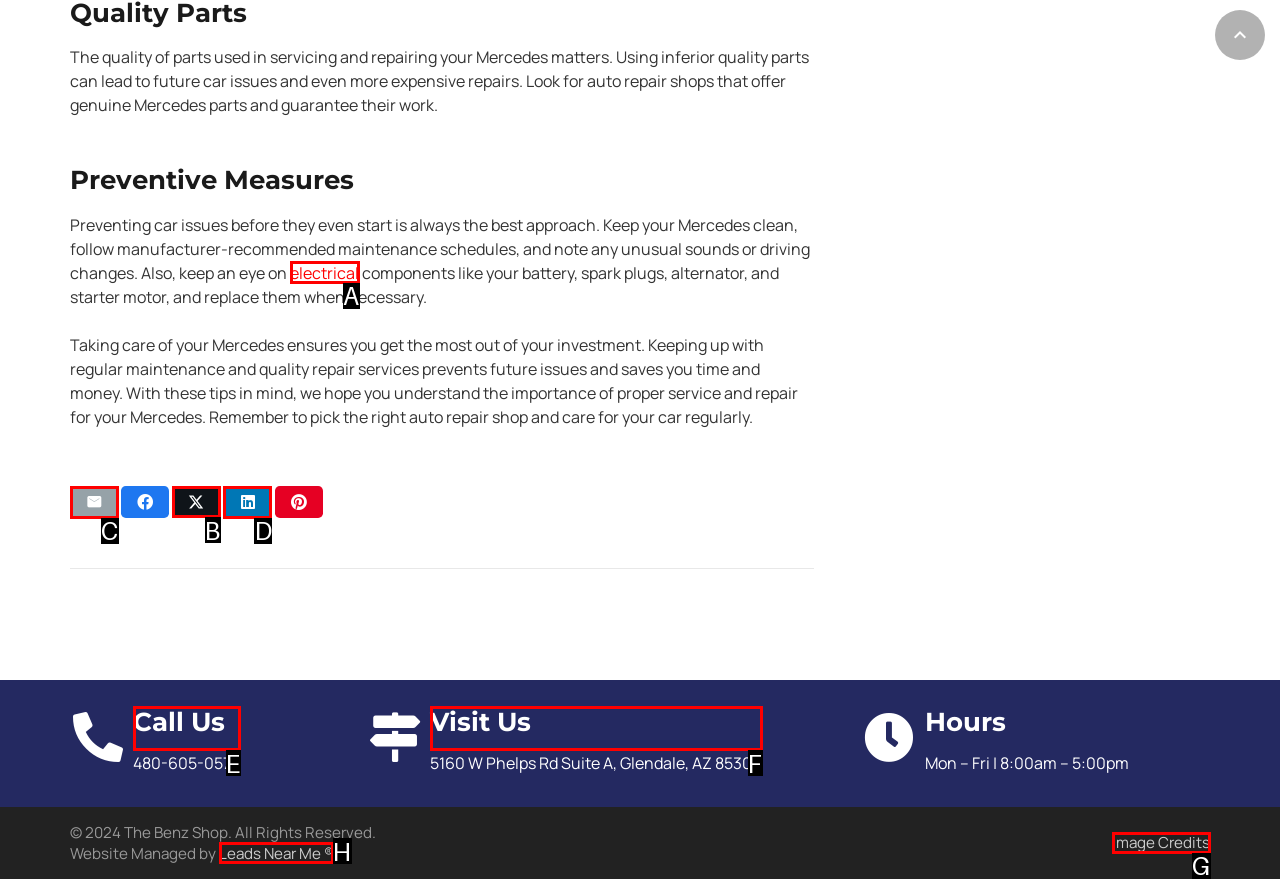Determine the HTML element to click for the instruction: Click 'Tweet this'.
Answer with the letter corresponding to the correct choice from the provided options.

B